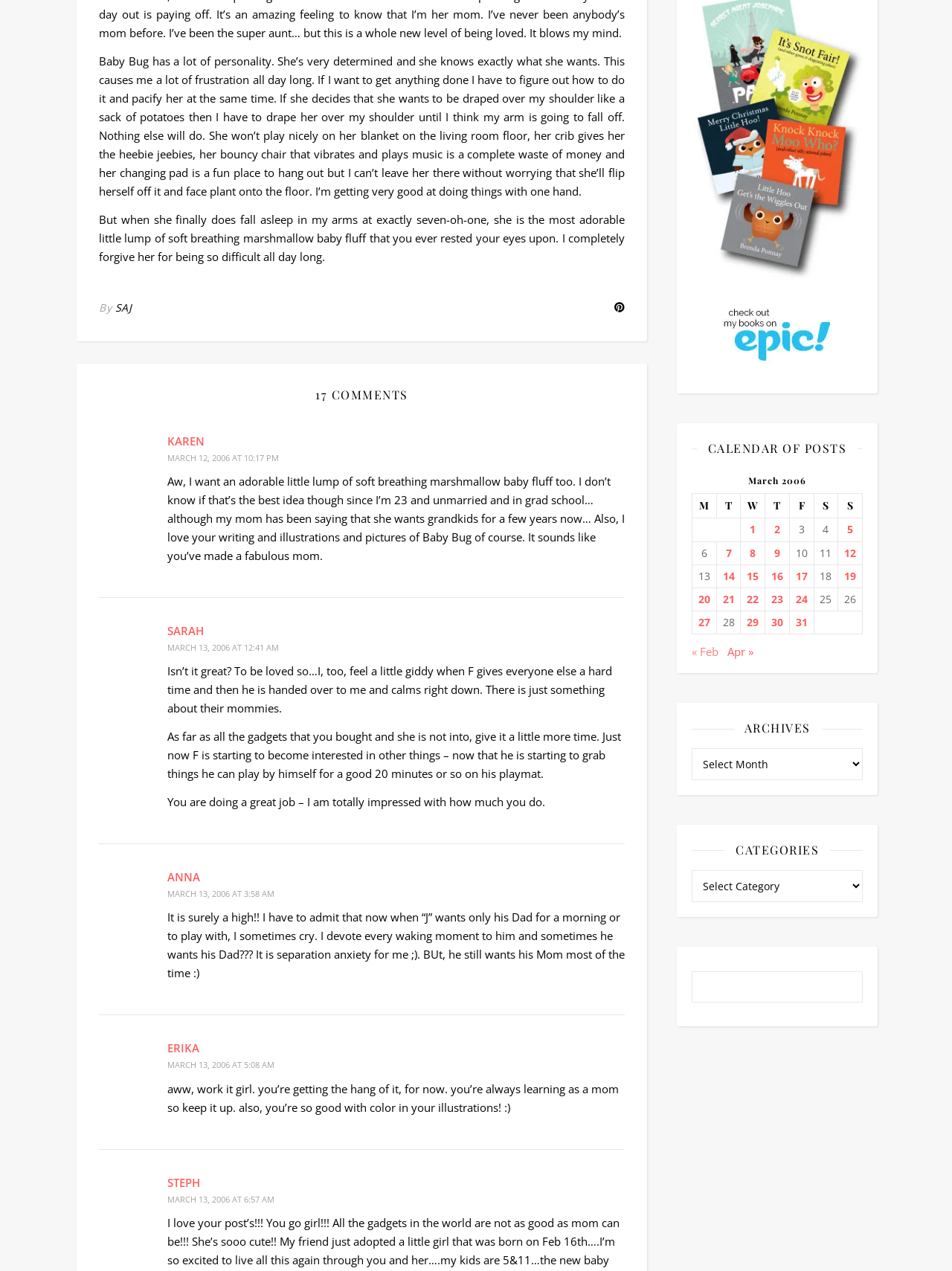Find the bounding box coordinates of the element to click in order to complete the given instruction: "read the 'STEPH' post."

[0.176, 0.924, 0.656, 0.936]